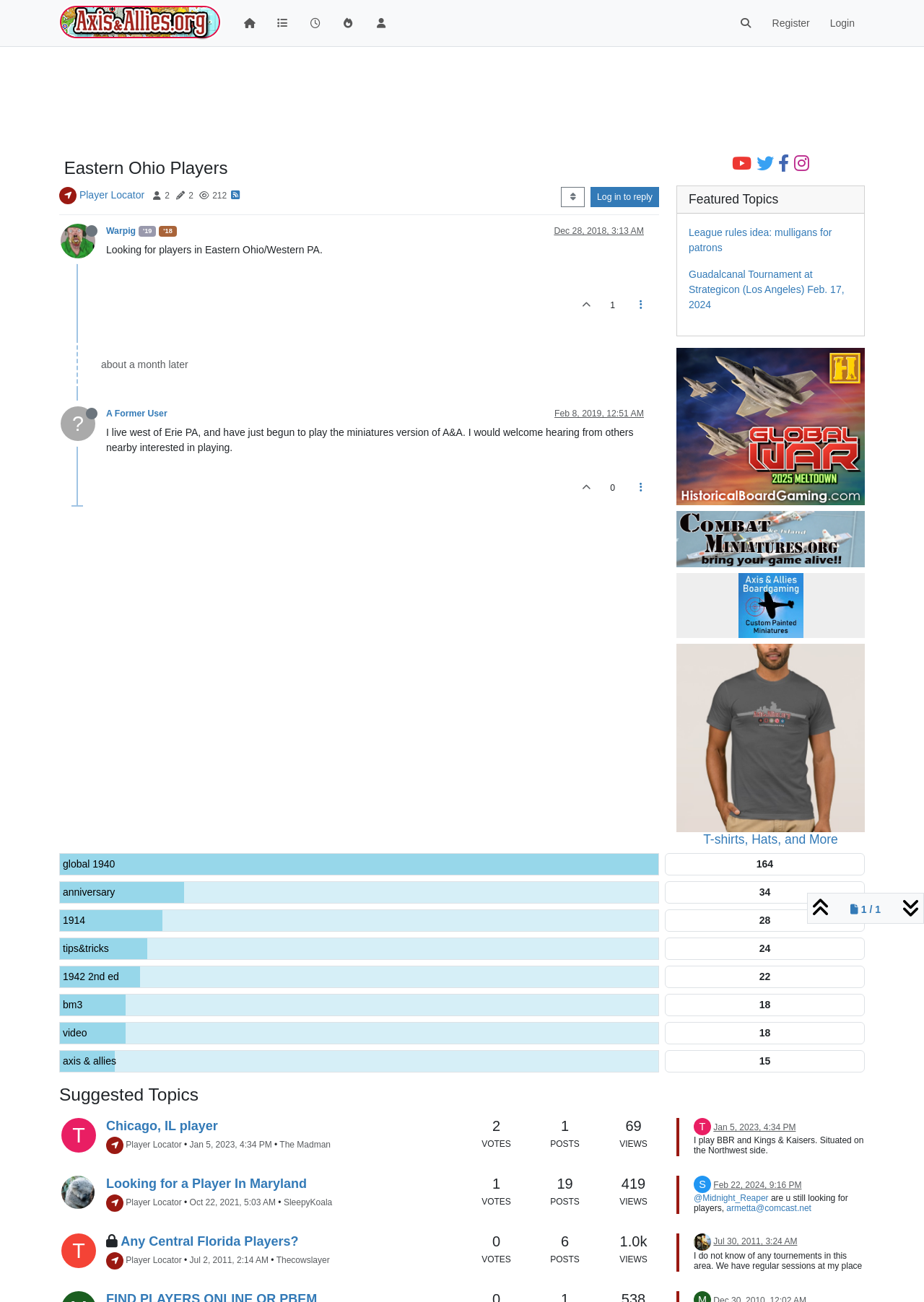Please find the bounding box coordinates of the section that needs to be clicked to achieve this instruction: "View the post from Warpig".

[0.066, 0.18, 0.115, 0.189]